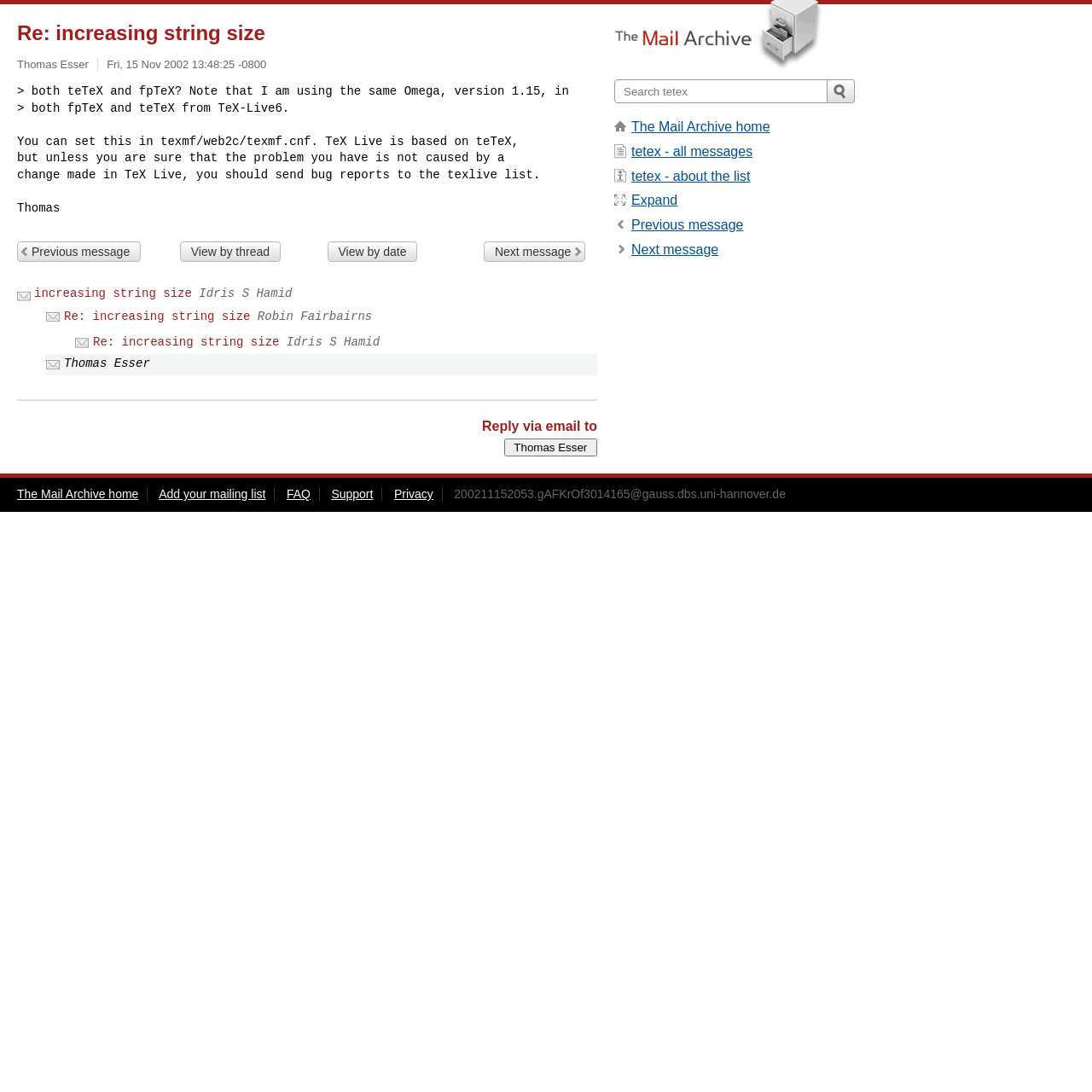Refer to the element description alt="Submit" name="submit" and identify the corresponding bounding box in the screenshot. Format the coordinates as (top-left x, top-left y, bottom-right x, bottom-right y) with values in the range of 0 to 1.

[0.758, 0.073, 0.783, 0.095]